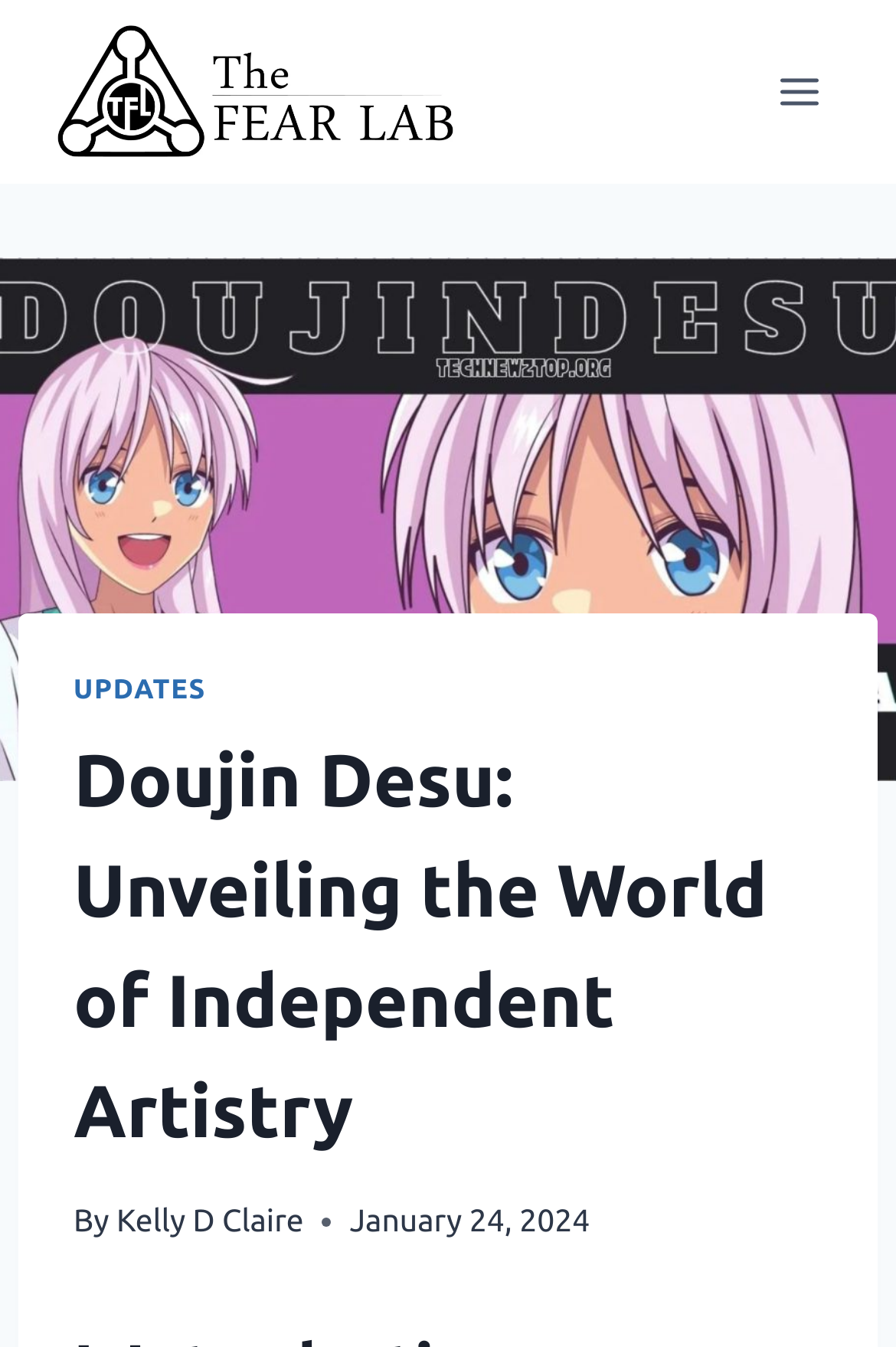Extract the heading text from the webpage.

Doujin Desu: Unveiling the World of Independent Artistry